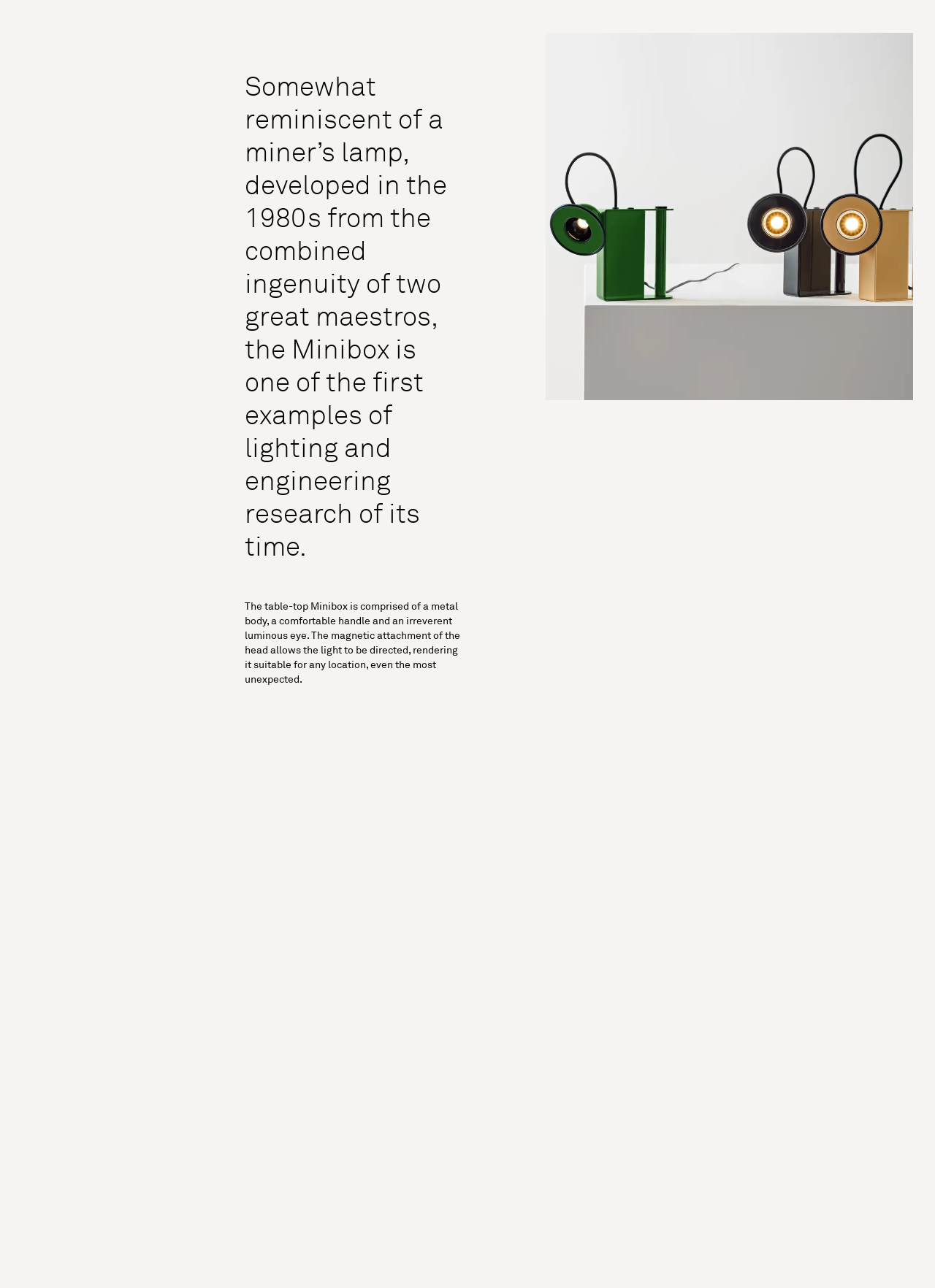Bounding box coordinates are specified in the format (top-left x, top-left y, bottom-right x, bottom-right y). All values are floating point numbers bounded between 0 and 1. Please provide the bounding box coordinate of the region this sentence describes: STELTON

[0.045, 0.055, 0.081, 0.063]